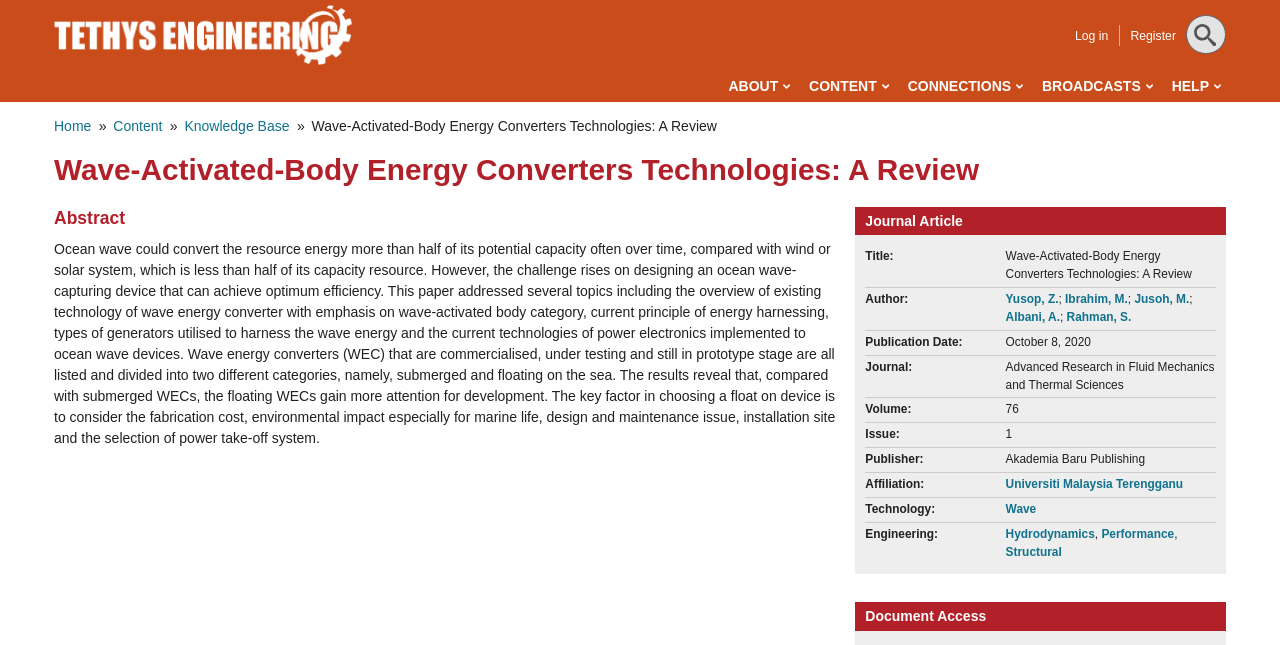Find the bounding box coordinates for the area that should be clicked to accomplish the instruction: "Click on the 'Register' link".

[0.883, 0.045, 0.919, 0.067]